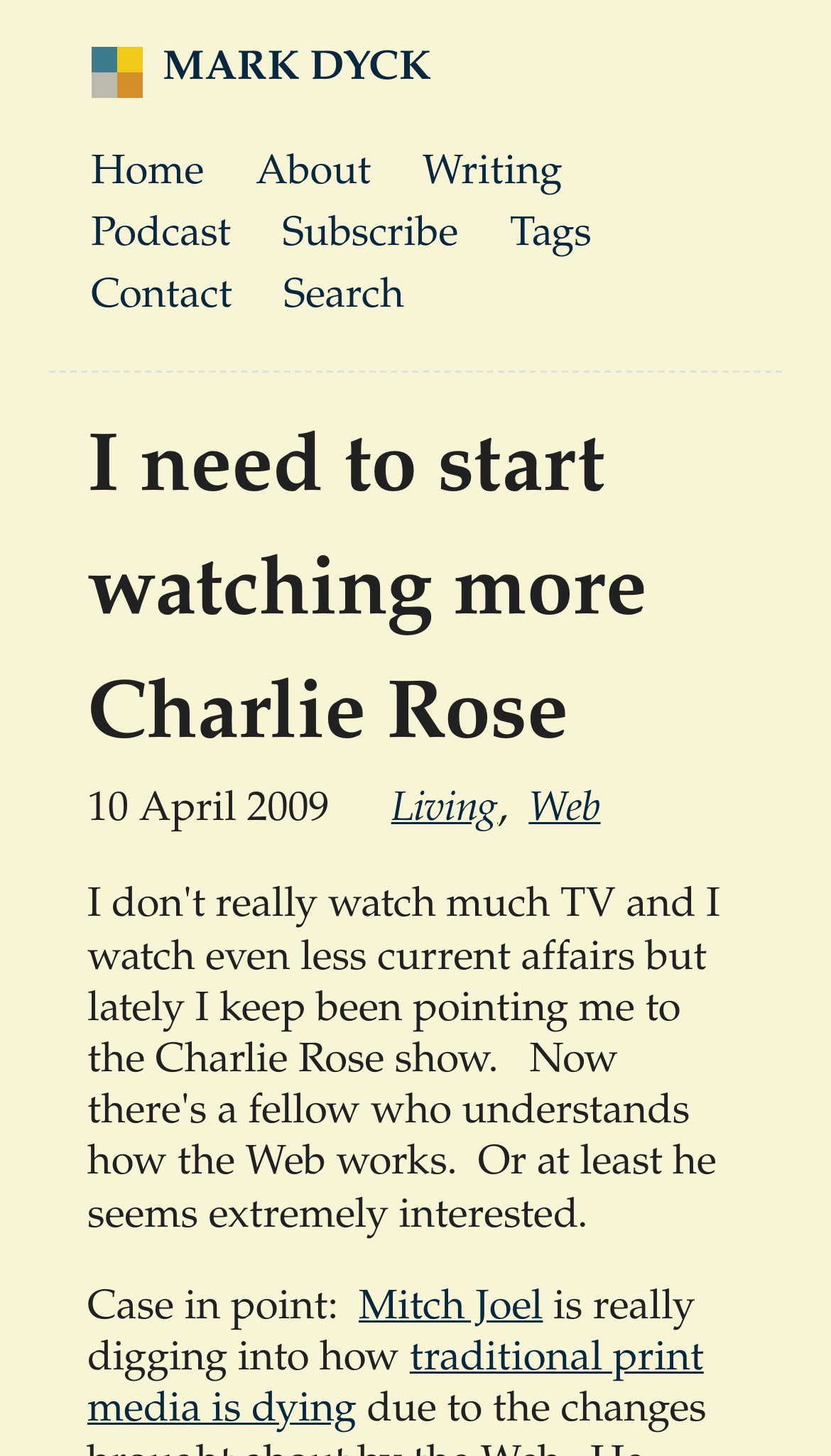What is the name of the website's owner?
Based on the image, give a one-word or short phrase answer.

Mark Dyck